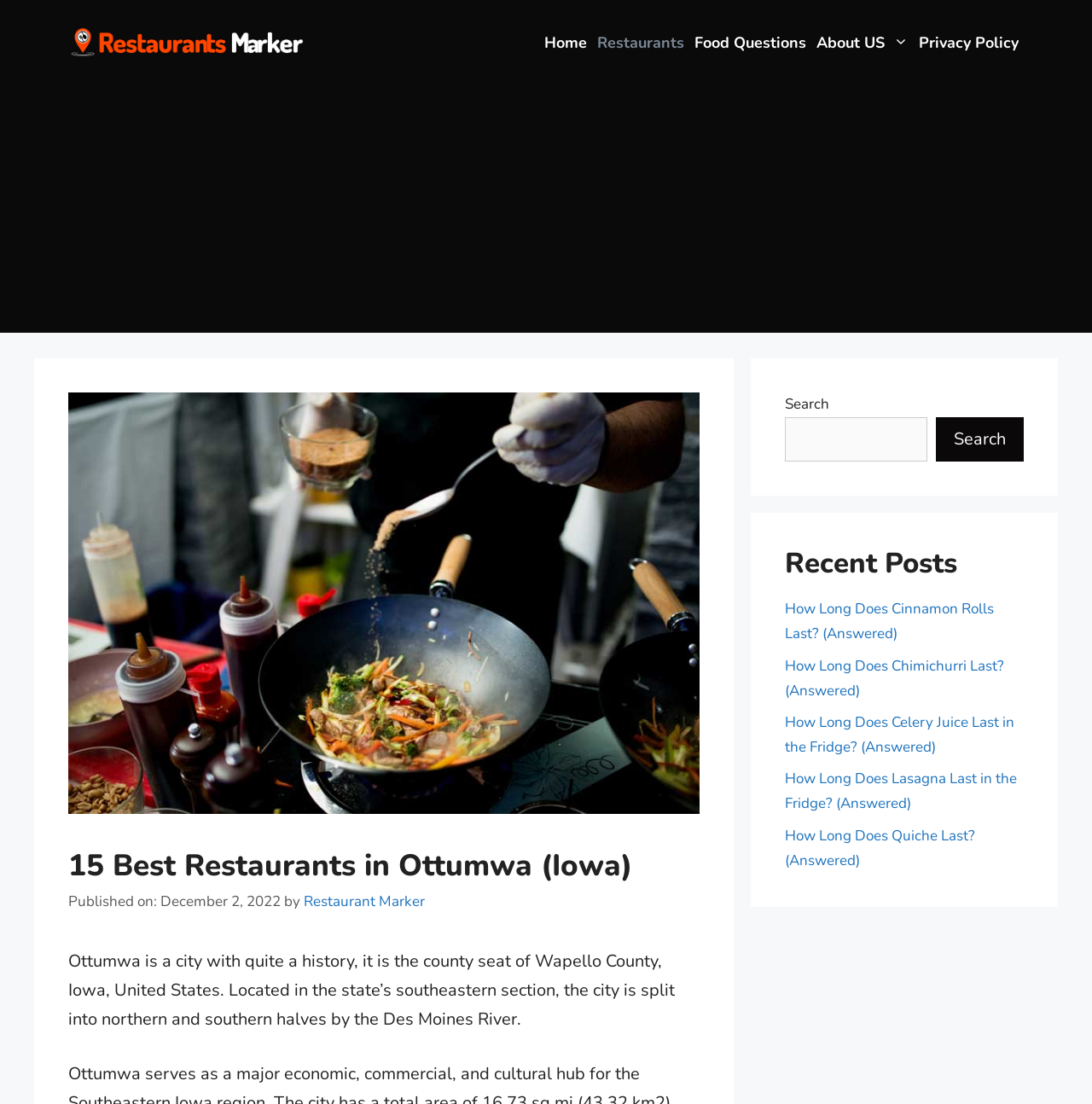What is the city being described?
Please respond to the question with a detailed and well-explained answer.

Based on the text content of the webpage, specifically the sentence 'Ottumwa is a city with quite a history, it is the county seat of Wapello County, Iowa, United States.', we can determine that the city being described is Ottumwa.